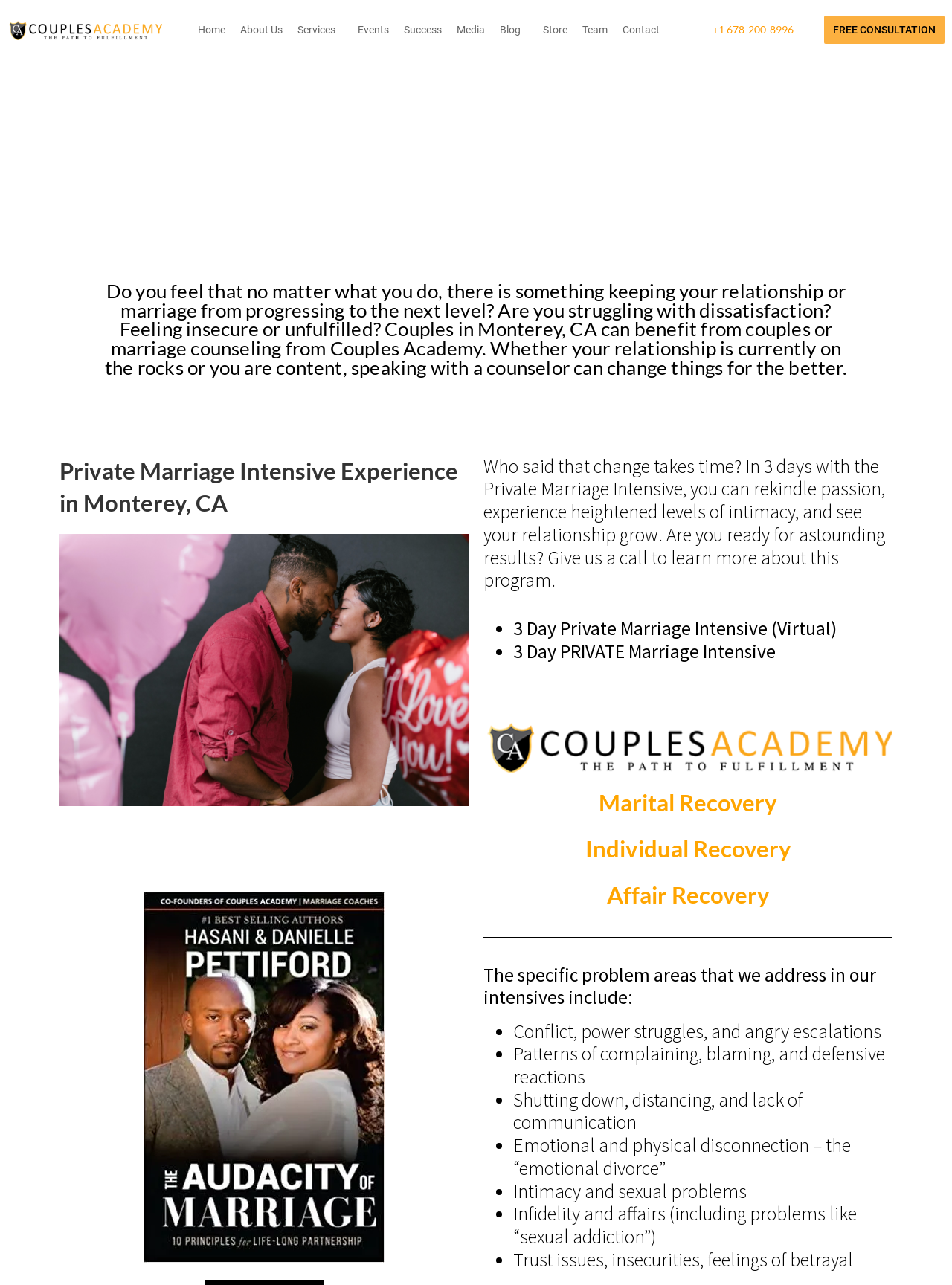Highlight the bounding box coordinates of the element you need to click to perform the following instruction: "Learn more about the 'Private Marriage Intensive Experience'."

[0.151, 0.694, 0.404, 0.983]